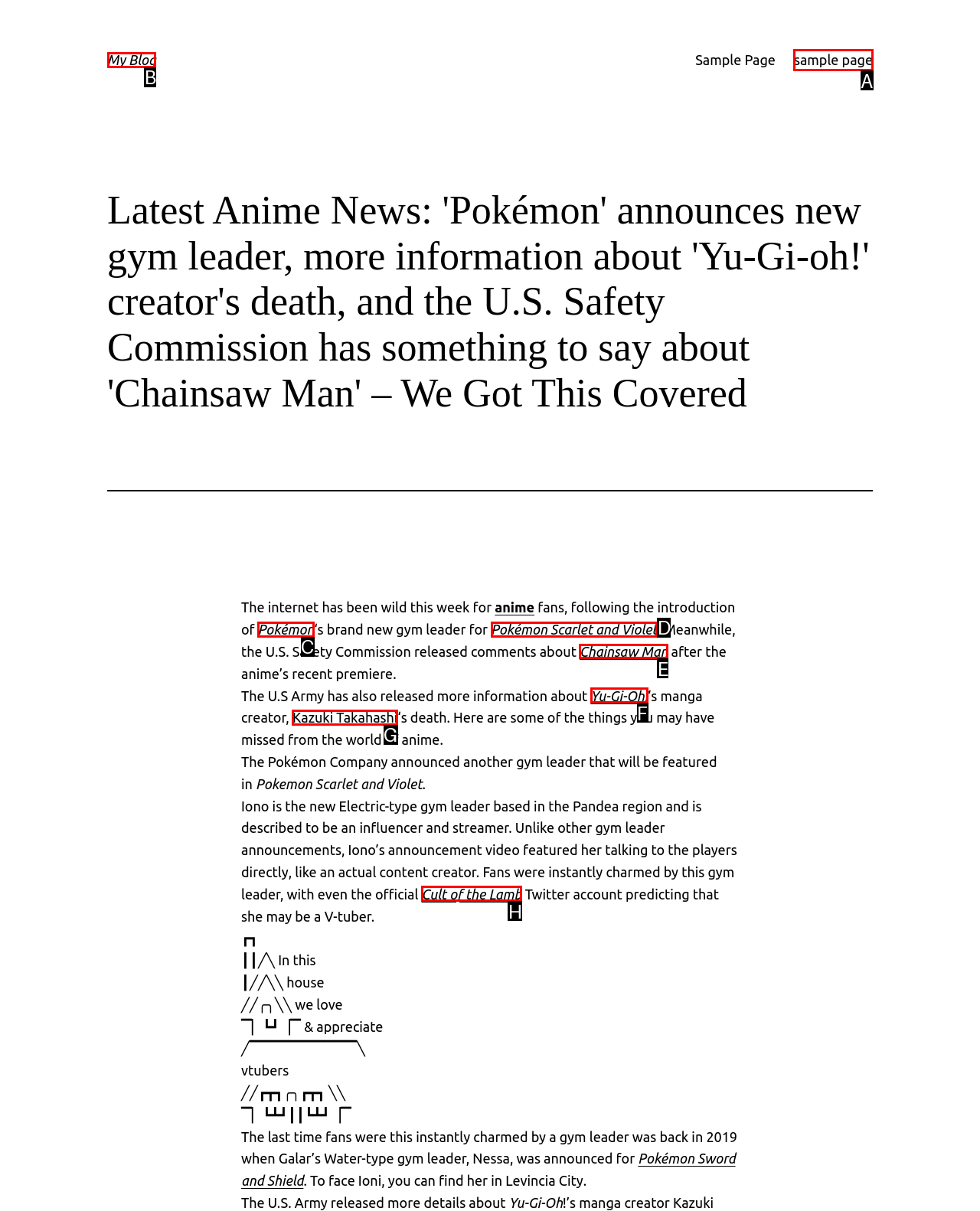Tell me which one HTML element I should click to complete the following task: Check out 'Chainsaw Man' Answer with the option's letter from the given choices directly.

E